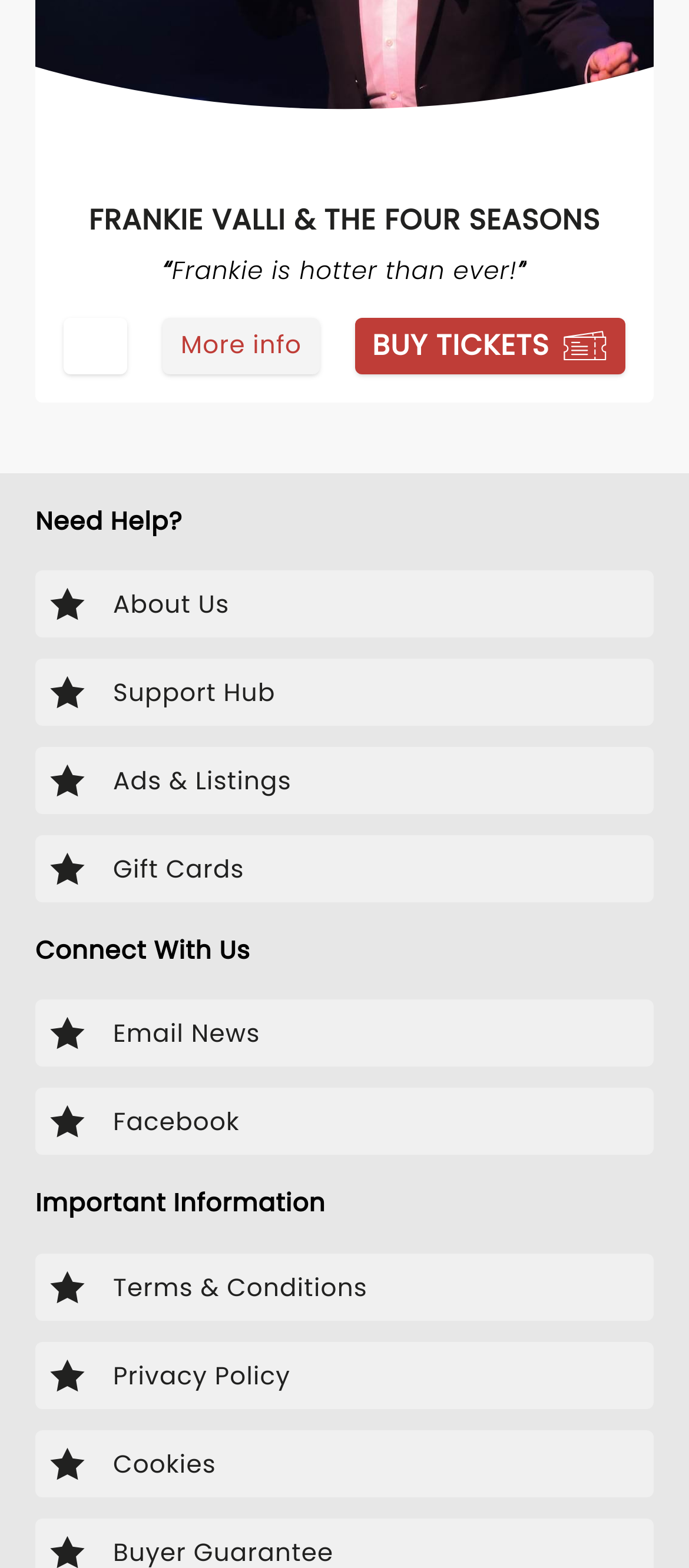Please locate the bounding box coordinates of the region I need to click to follow this instruction: "Register for the 'Olde English Outfitters Ohio CCW Class'".

None